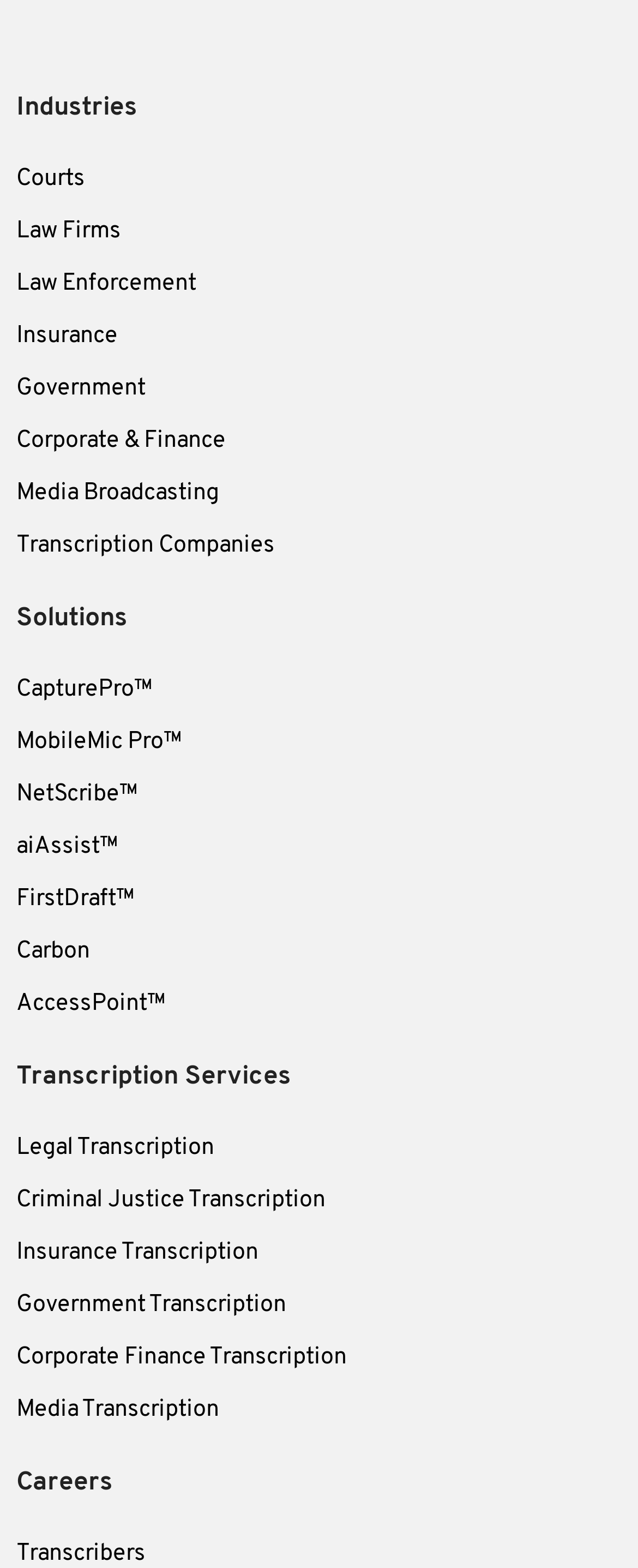Reply to the question below using a single word or brief phrase:
What are the industries listed on the webpage?

Courts, Law Firms, etc.